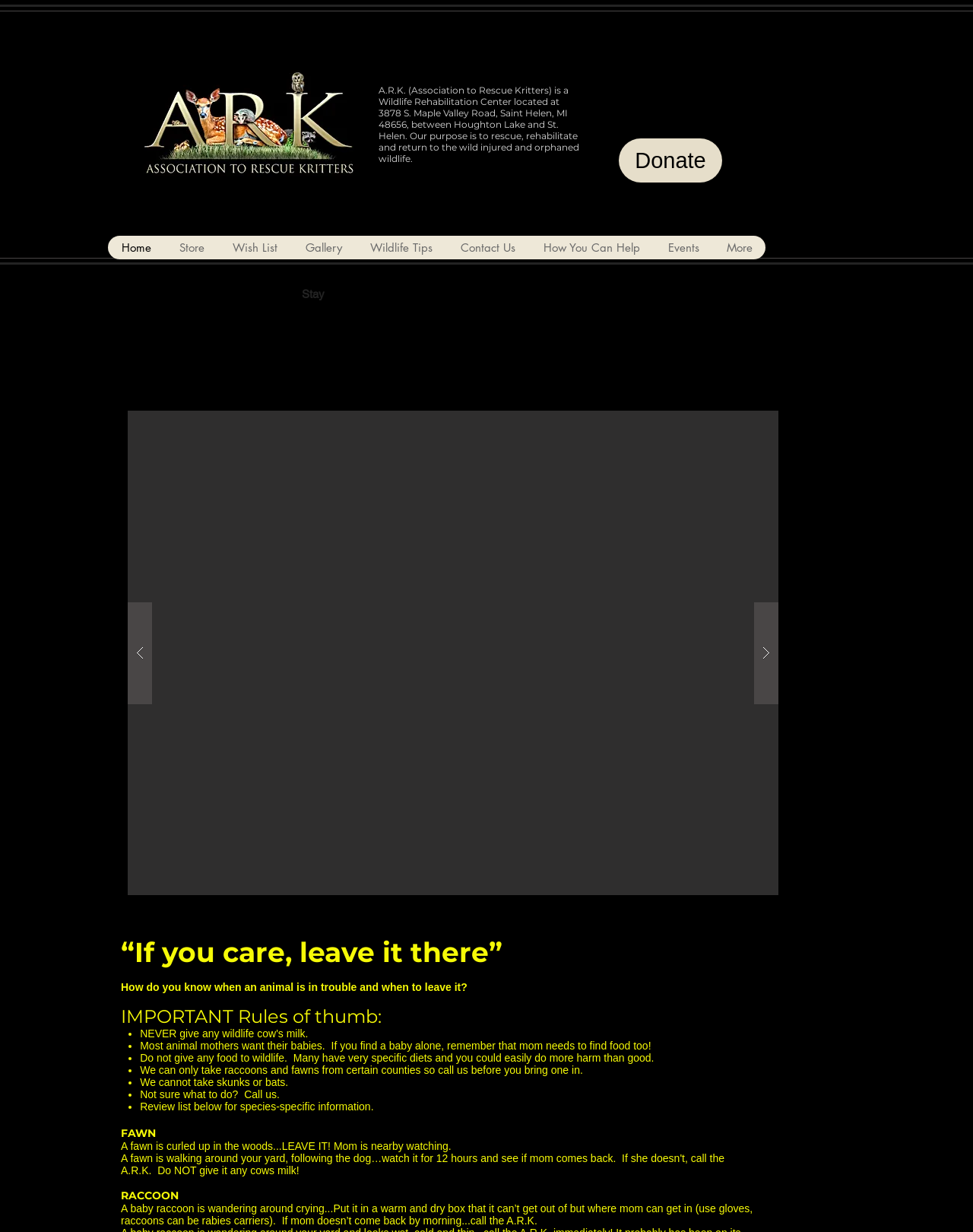Locate the bounding box coordinates of the element you need to click to accomplish the task described by this instruction: "Navigate to the 'Gallery' page".

[0.299, 0.191, 0.366, 0.21]